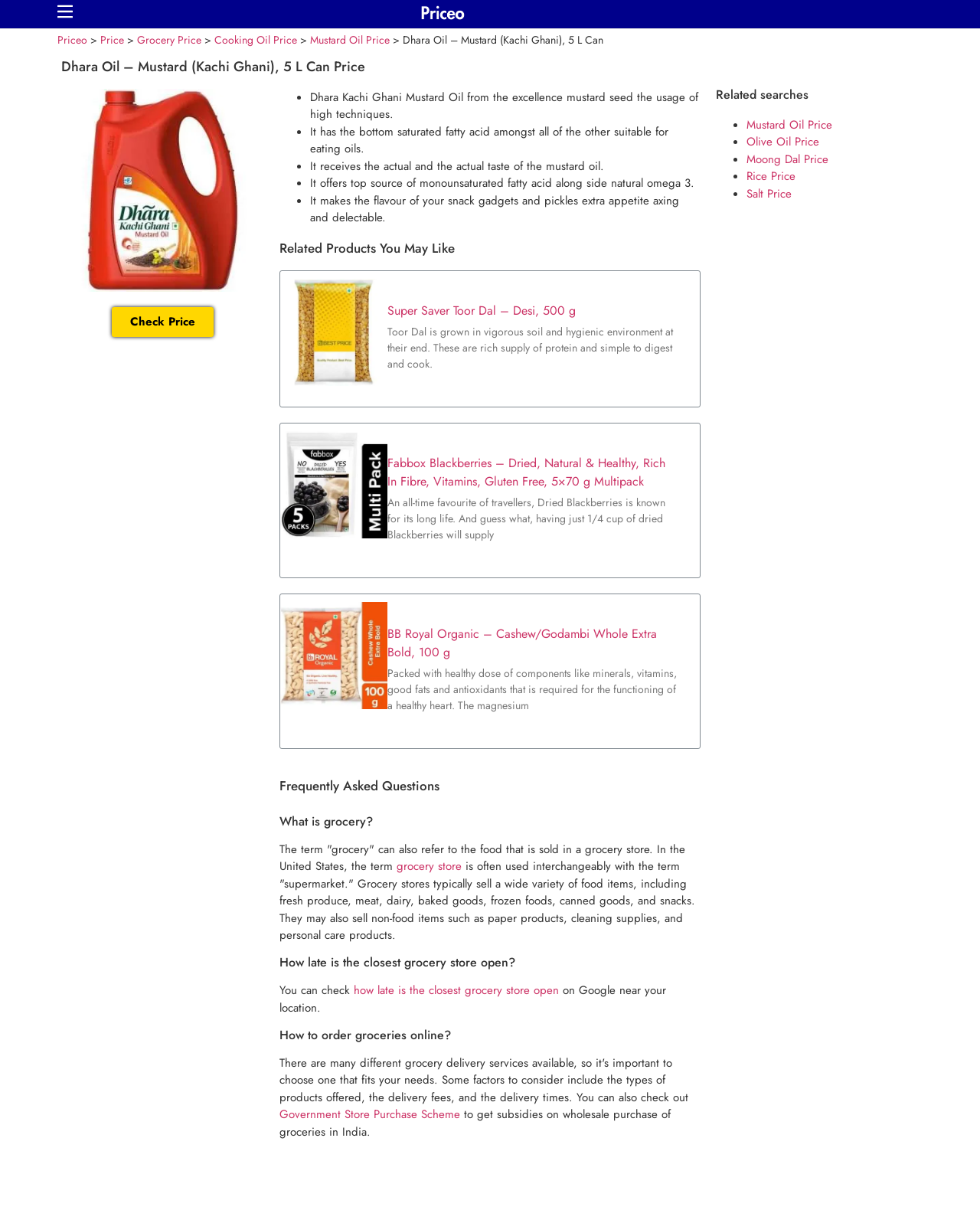Identify the coordinates of the bounding box for the element that must be clicked to accomplish the instruction: "Learn more about Fabbox Blackberries – Dried, Natural & Healthy, Rich In Fibre, Vitamins, Gluten Free, 5×70 g Multipack".

[0.395, 0.375, 0.679, 0.405]